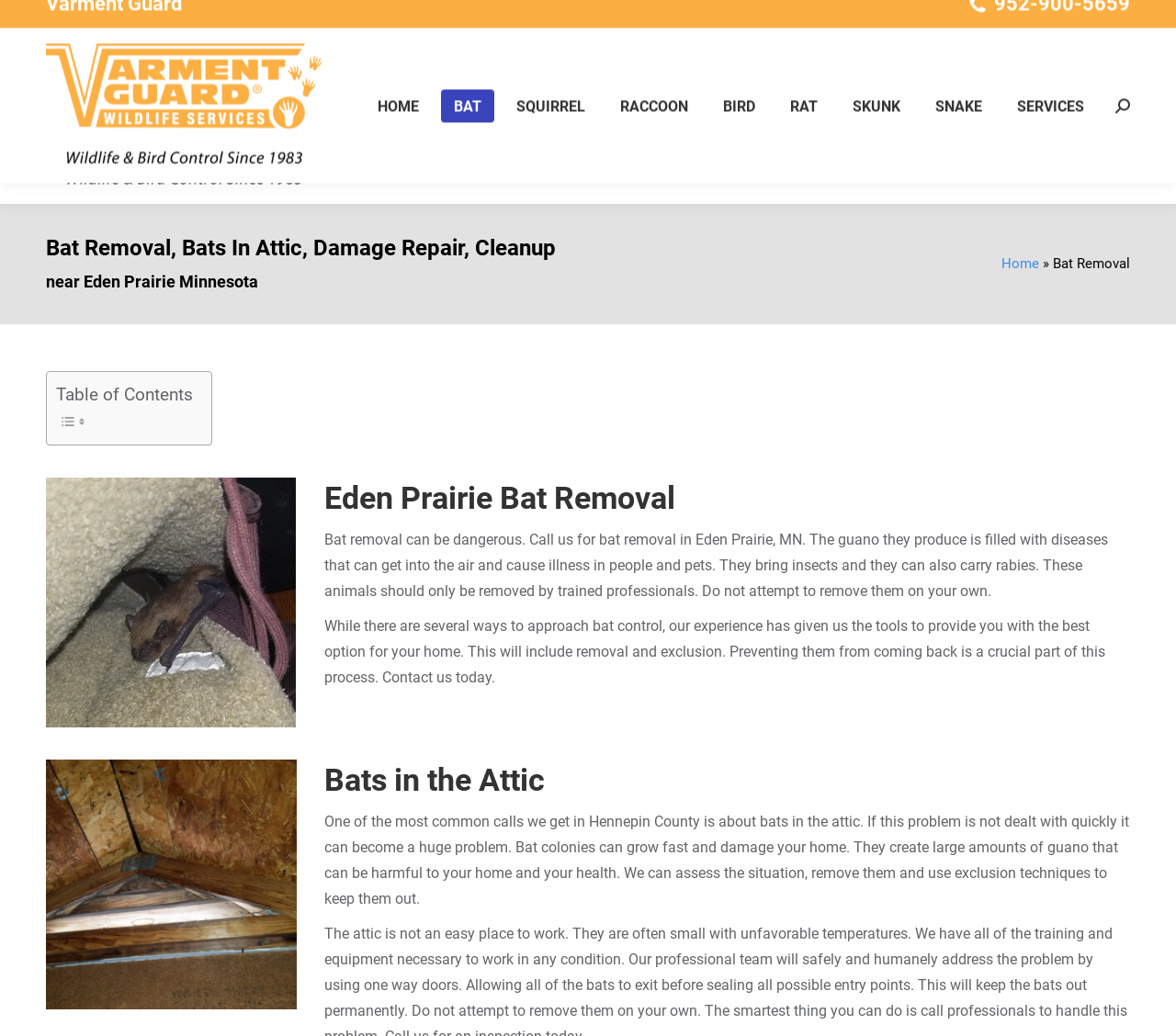Your task is to extract the text of the main heading from the webpage.

Bat Removal, Bats In Attic, Damage Repair, Cleanup